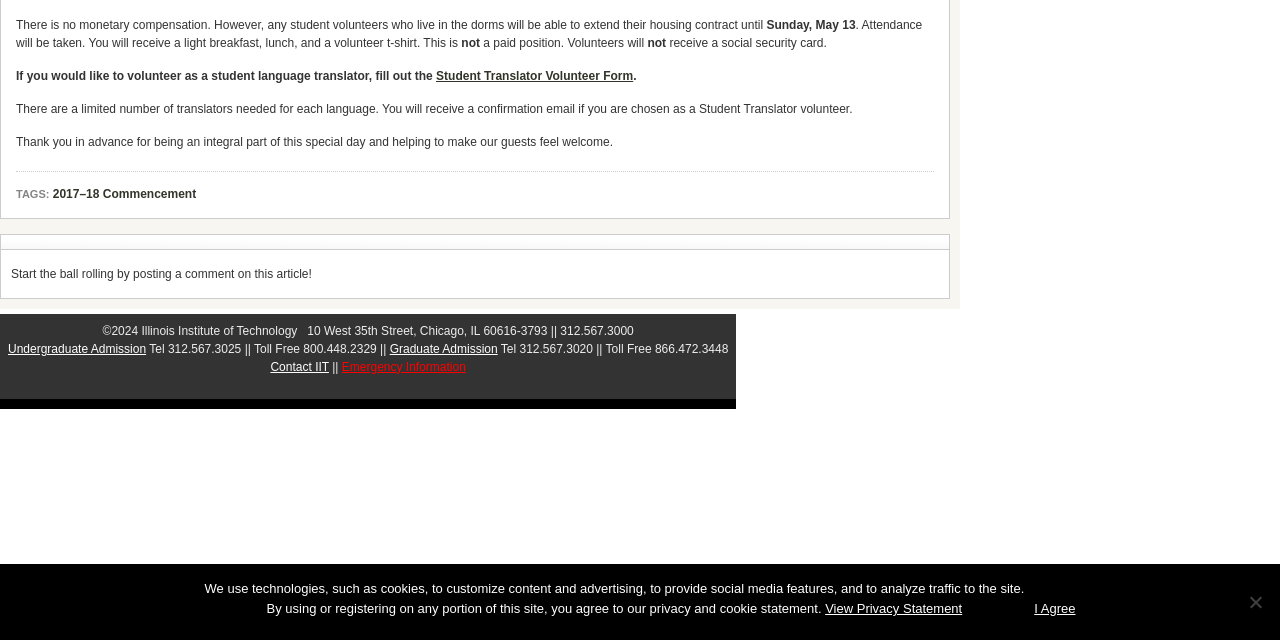For the given element description Emergency Information, determine the bounding box coordinates of the UI element. The coordinates should follow the format (top-left x, top-left y, bottom-right x, bottom-right y) and be within the range of 0 to 1.

[0.267, 0.56, 0.364, 0.581]